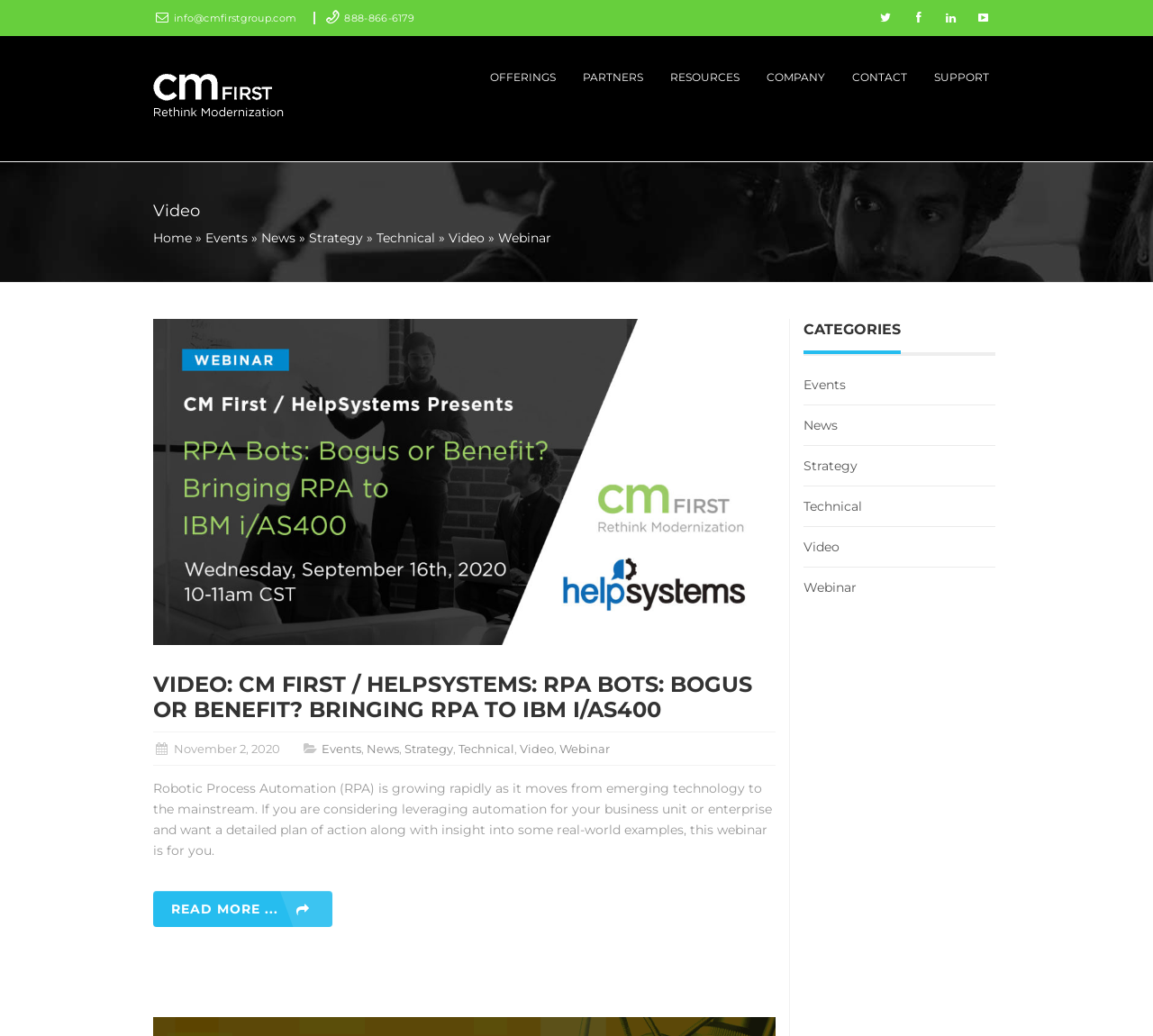Can you determine the bounding box coordinates of the area that needs to be clicked to fulfill the following instruction: "Click on Twitter"?

[0.754, 0.0, 0.782, 0.034]